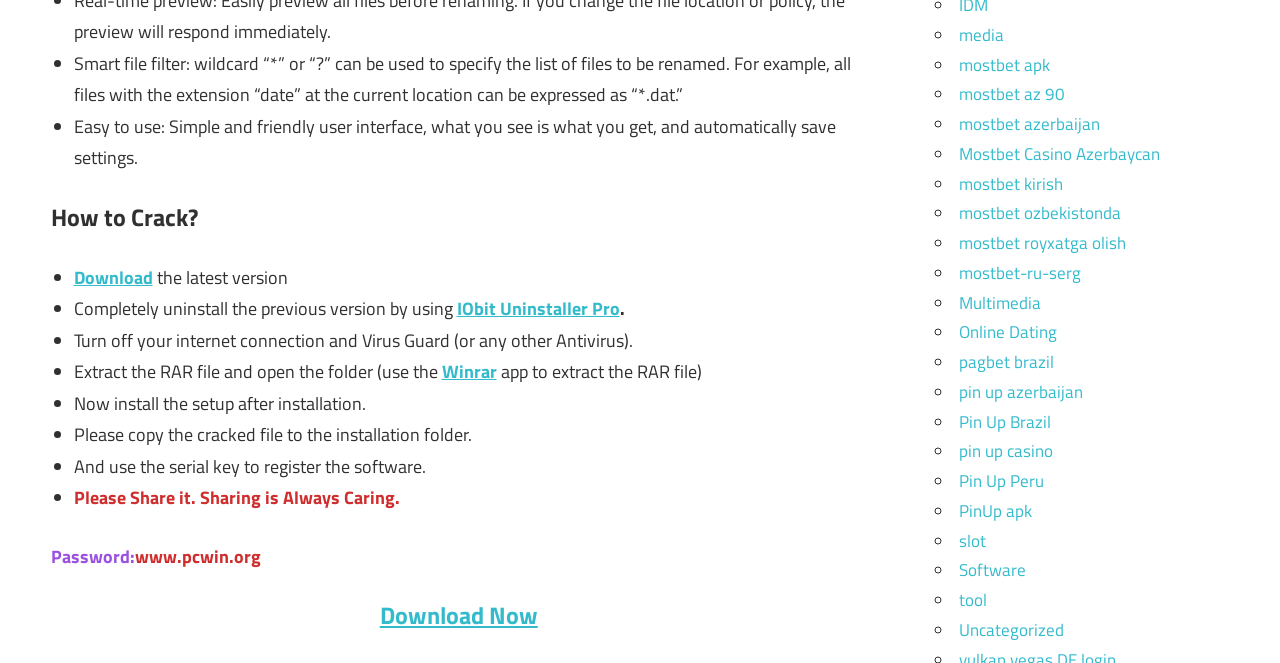Please find the bounding box for the UI element described by: "slot".

[0.749, 0.796, 0.77, 0.835]